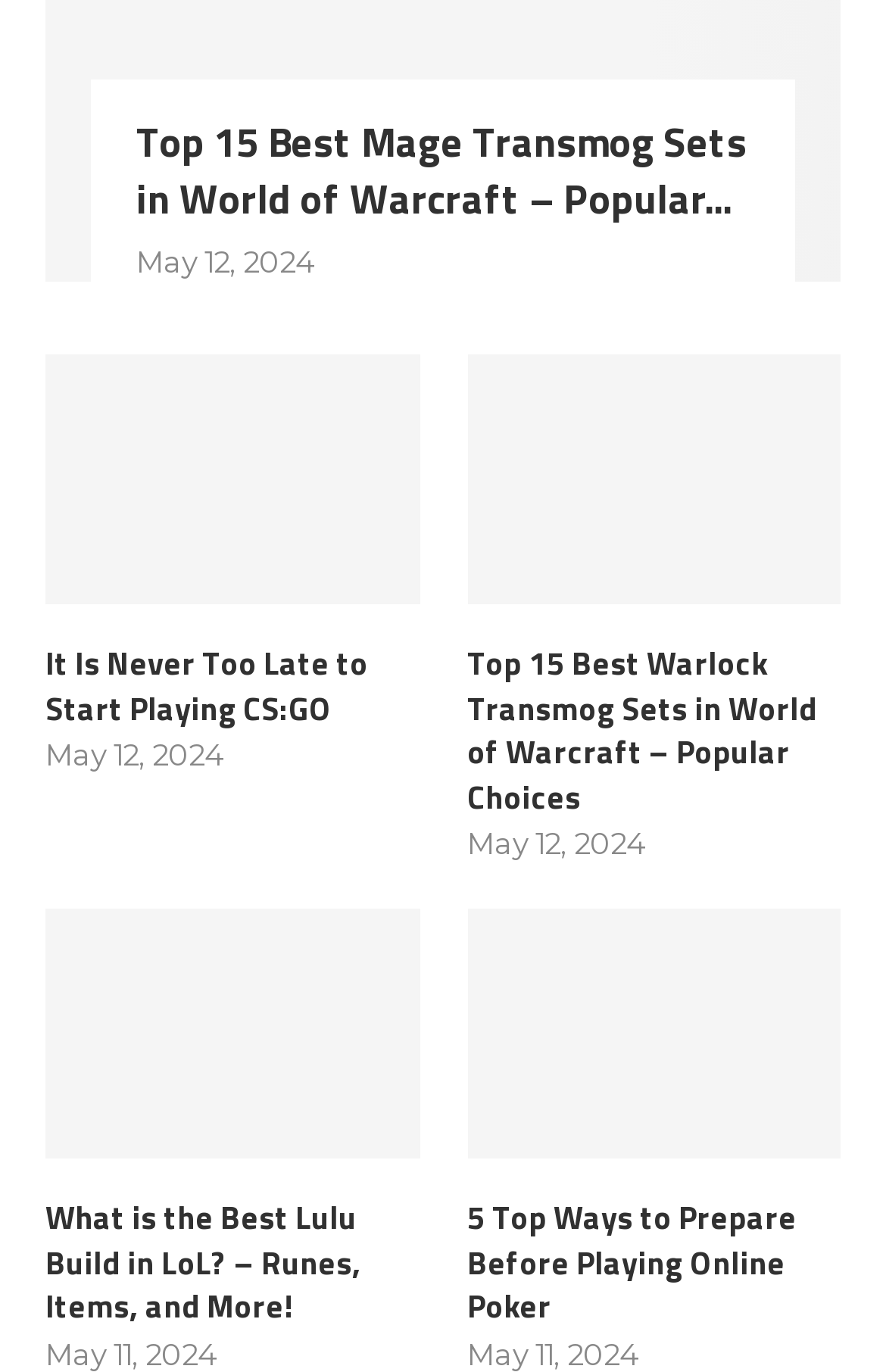Find the bounding box coordinates of the element you need to click on to perform this action: 'View the article about Top 15 Best Warlock Transmog Sets in World of Warcraft'. The coordinates should be represented by four float values between 0 and 1, in the format [left, top, right, bottom].

[0.527, 0.467, 0.949, 0.597]